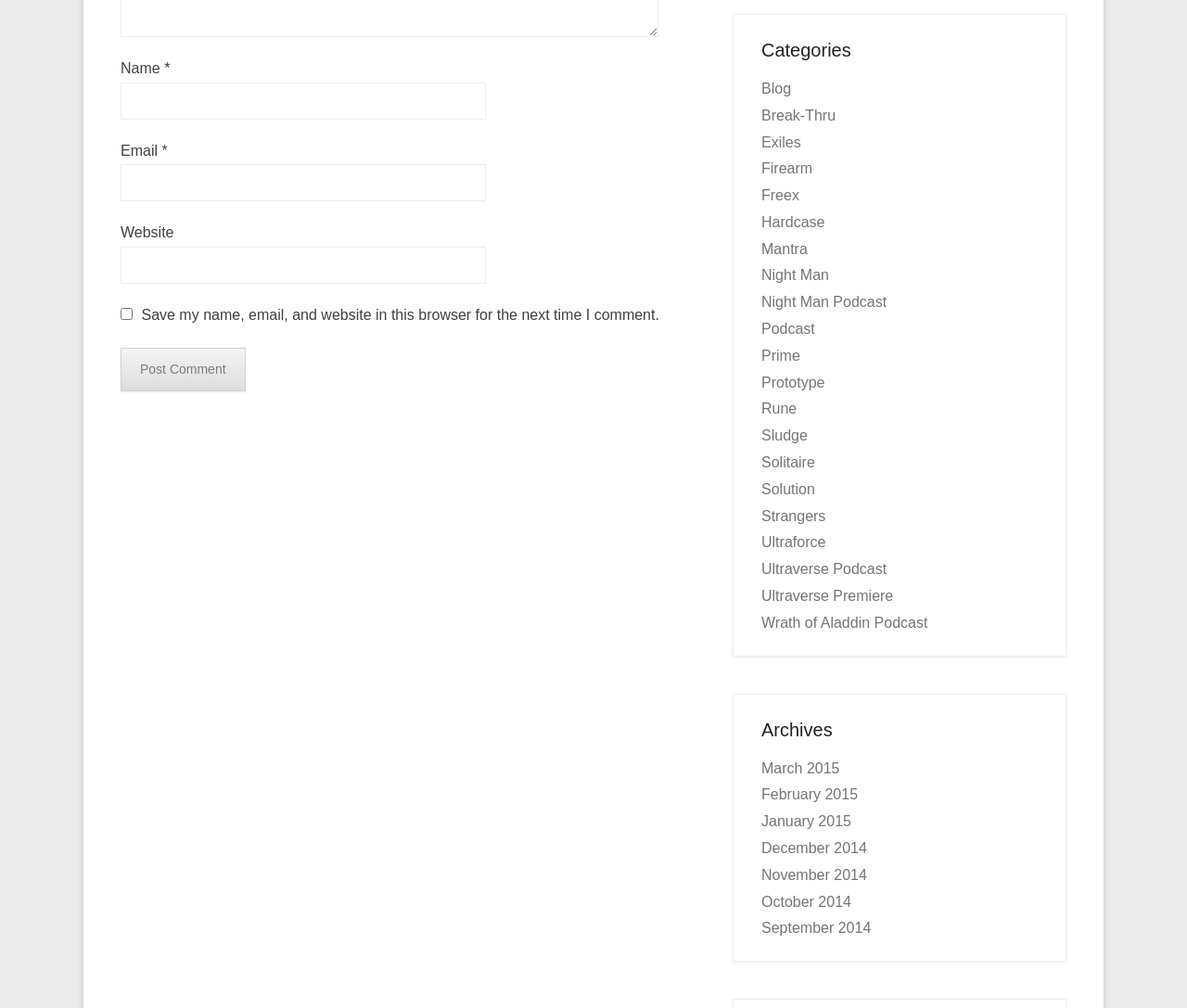How many categories are listed?
Using the image, provide a detailed and thorough answer to the question.

I counted the number of links under the 'Categories' heading, and there are 24 links, each representing a category.